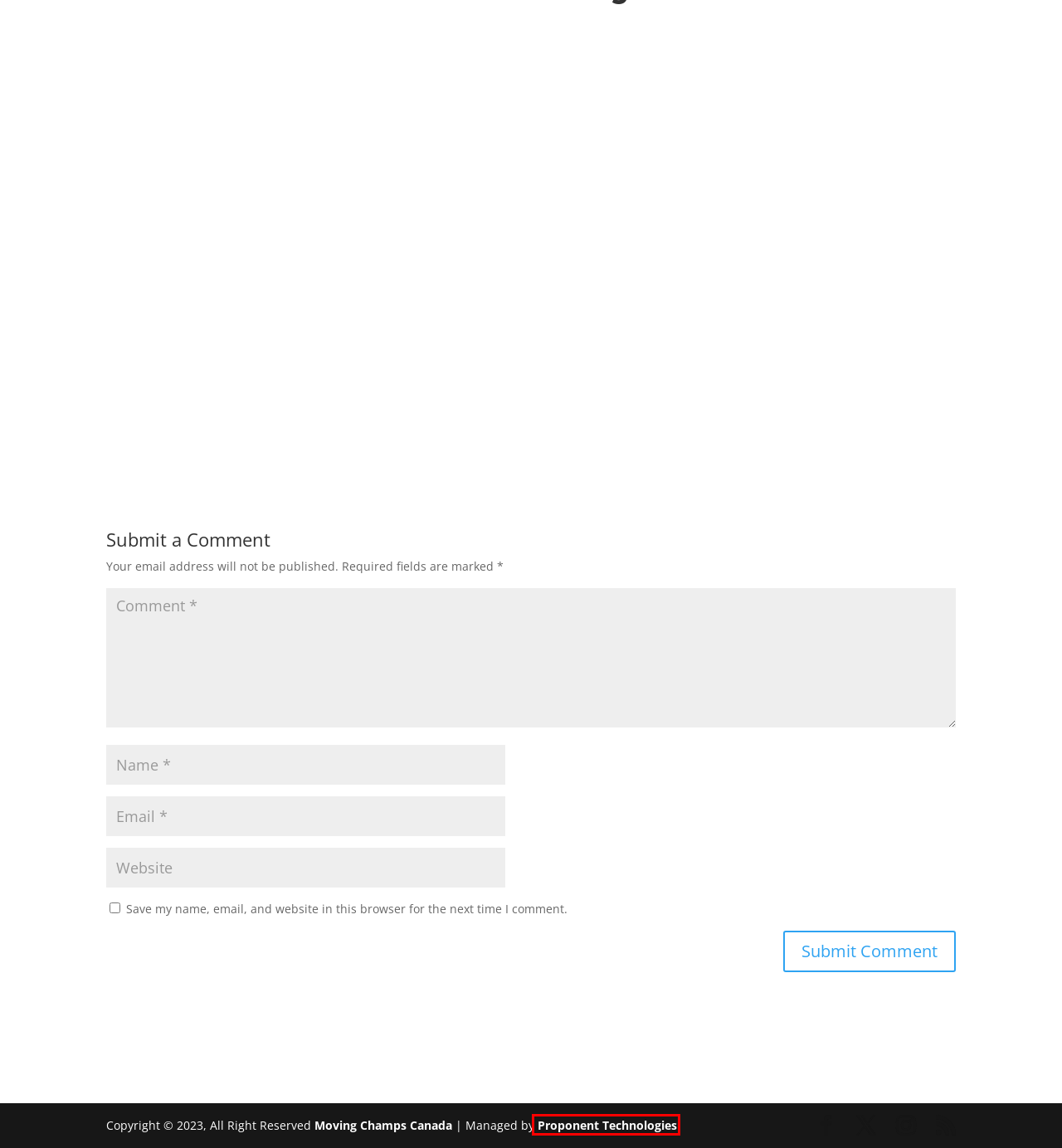Examine the screenshot of a webpage with a red bounding box around a specific UI element. Identify which webpage description best matches the new webpage that appears after clicking the element in the red bounding box. Here are the candidates:
A. Moving Champs Canada Blog
B. 7 Tips To Childproof A Home On A Moving Day
C. Contact Moving Champs | Local And Intercity Movers Canada
D. Packing And Unpacking Services Canada | Moving Champs
E. 8 Factors That Influence Your Cost Of Moving
F. Blog
G. How To Organize A Home Library
H. Proponent Technologies | Web Designing | Web Application Development Company

H